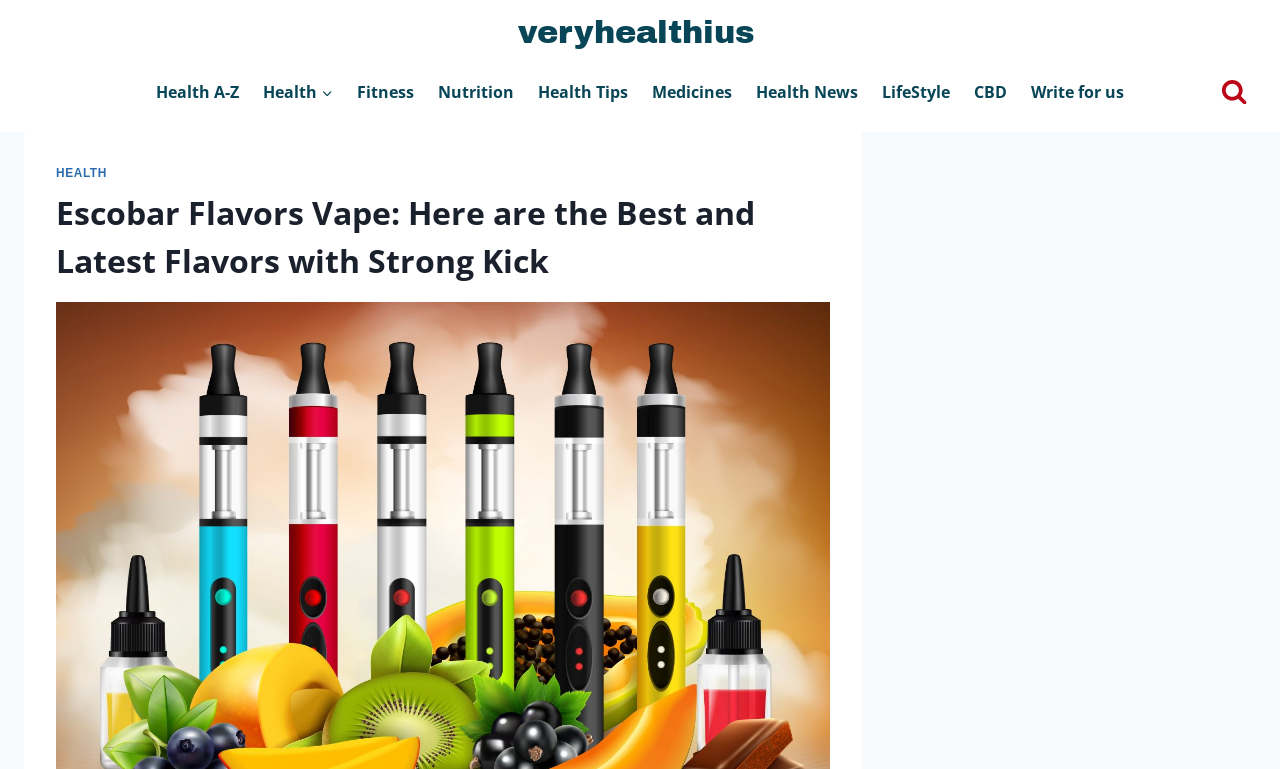What type of content is available on this website?
Based on the image, respond with a single word or phrase.

Health-related articles